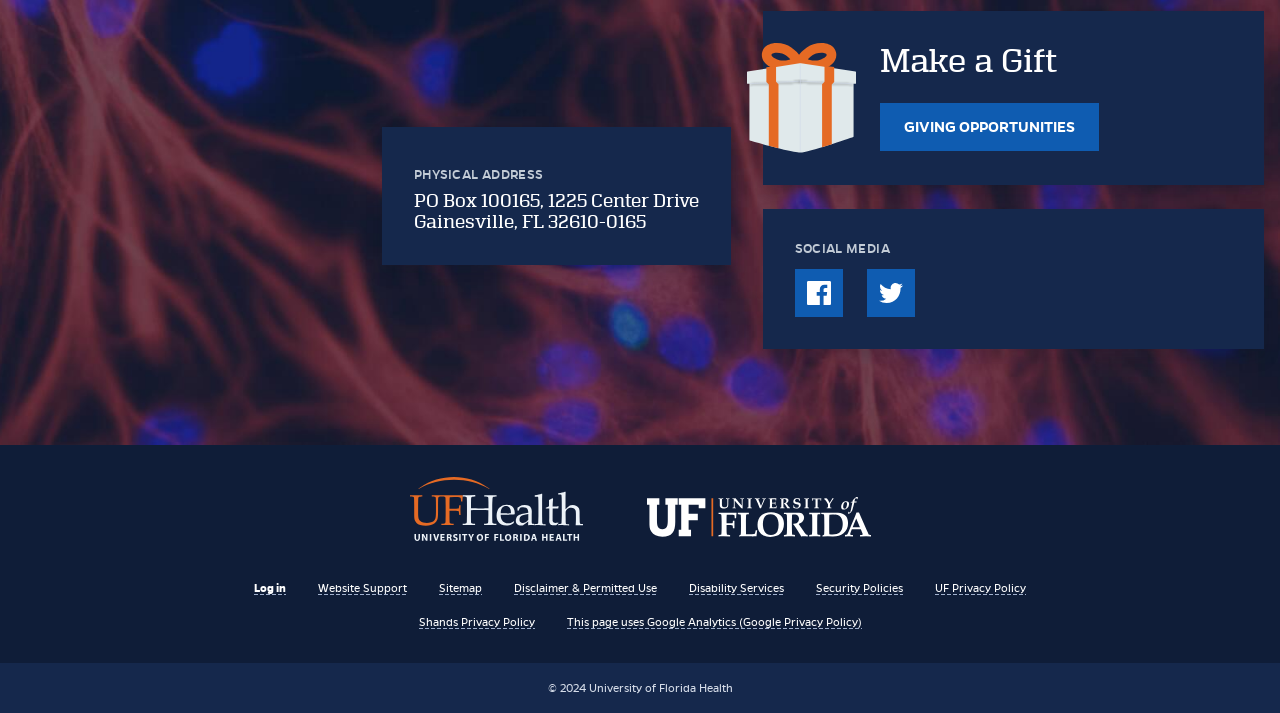Please identify the bounding box coordinates of the element's region that needs to be clicked to fulfill the following instruction: "View giving opportunities". The bounding box coordinates should consist of four float numbers between 0 and 1, i.e., [left, top, right, bottom].

[0.687, 0.145, 0.859, 0.212]